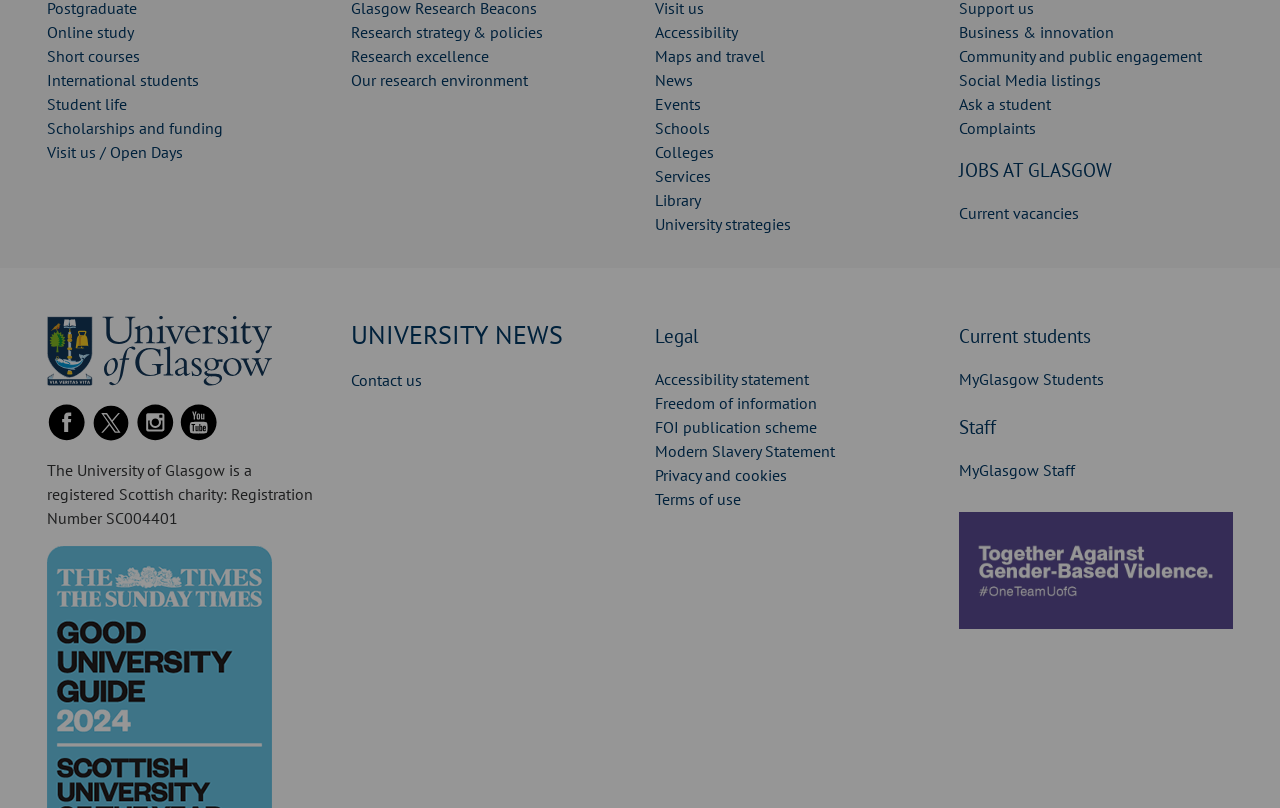What is the title of the news section?
Answer the question with a single word or phrase, referring to the image.

UNIVERSITY NEWS